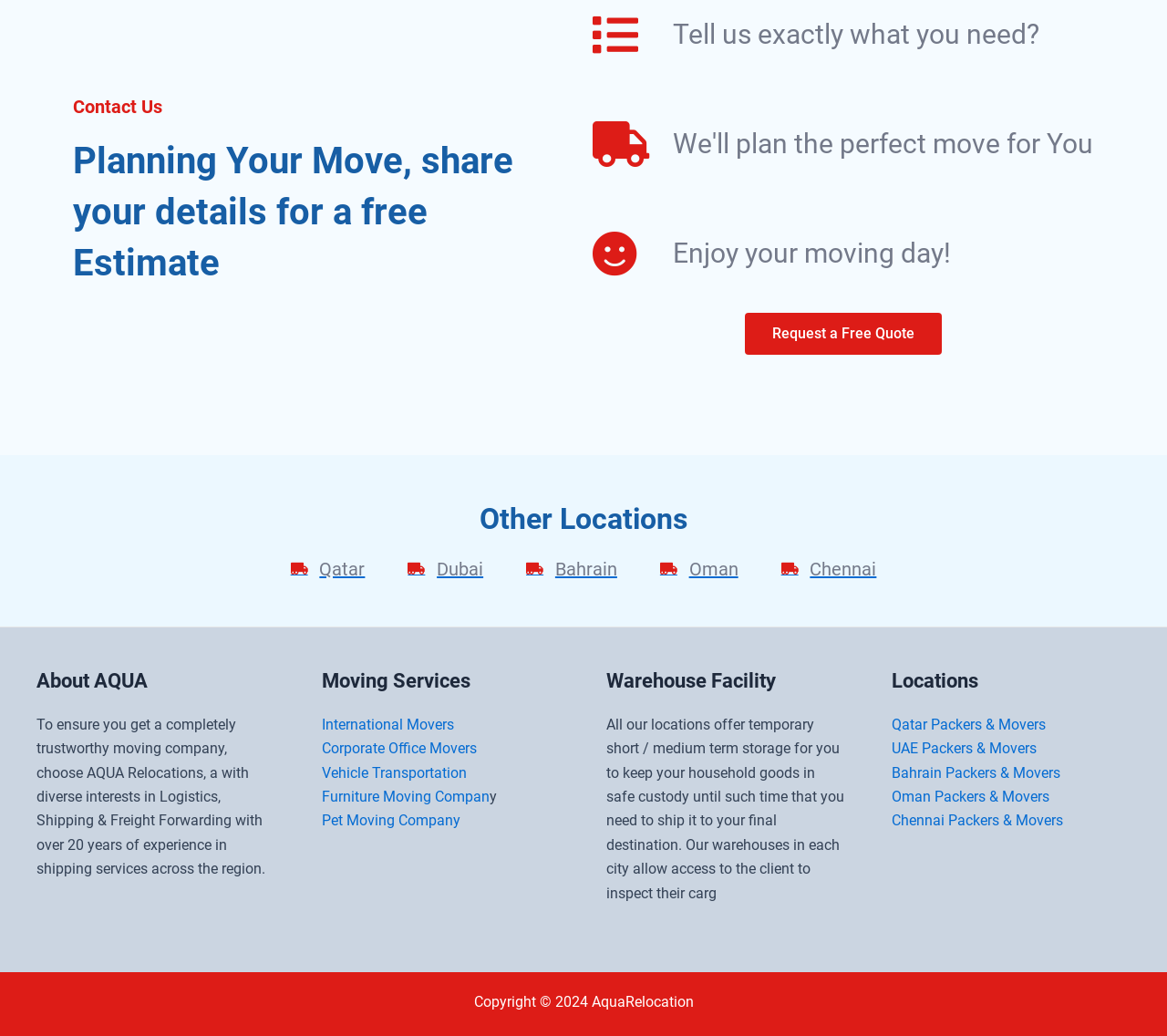Find the bounding box coordinates of the clickable area required to complete the following action: "Explore warehouse facility".

[0.52, 0.645, 0.725, 0.671]